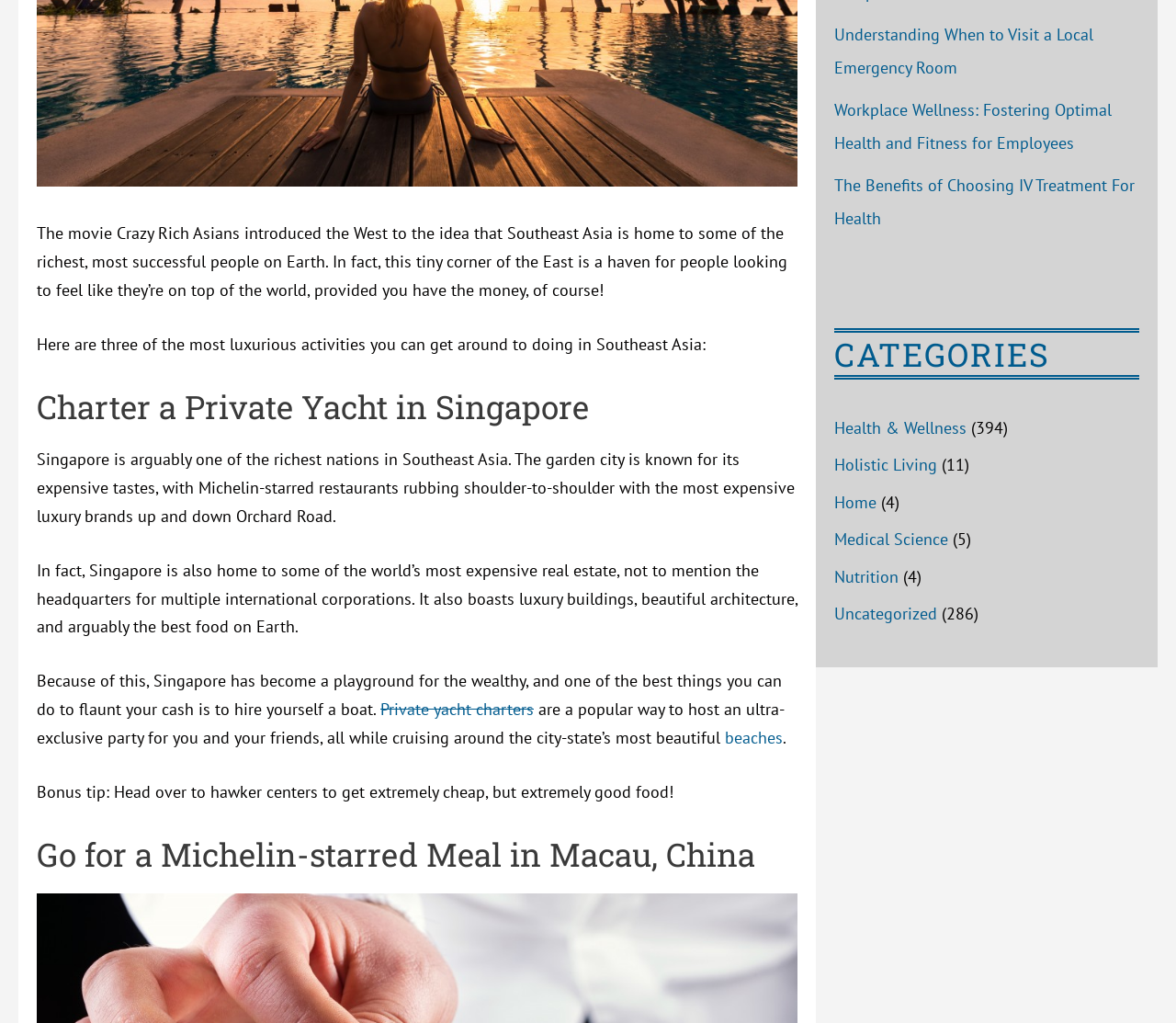Locate the UI element described by Private yacht charters in the provided webpage screenshot. Return the bounding box coordinates in the format (top-left x, top-left y, bottom-right x, bottom-right y), ensuring all values are between 0 and 1.

[0.323, 0.683, 0.454, 0.704]